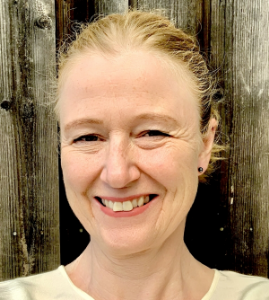Provide a thorough description of the contents of the image.

The image features a smiling woman with light hair, set against a backdrop of wooden planks. She is likely Lotta Göthe, an adviser at Ecoplan In Medio since 2003. Her work focuses on developing joint projects with both public and private enterprises, mainly in the fields of energy and sustainable transport. With her educational background in Ecology and Marketing, she combines a unique perspective to address environmental challenges. Her enthusiasm for her work is evident, showcasing her commitment to sustainability and innovation in her field.